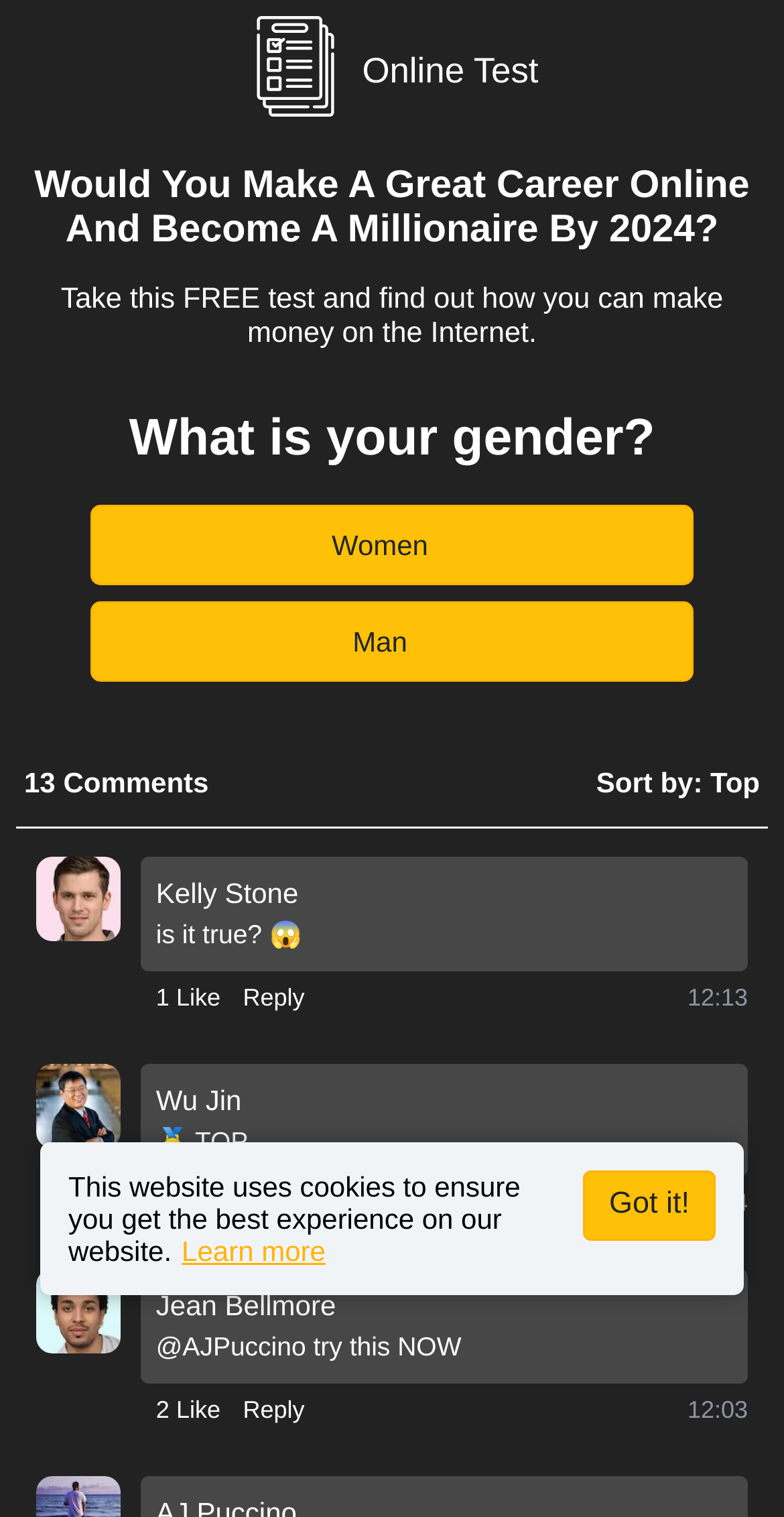Determine the bounding box coordinates of the clickable area required to perform the following instruction: "Click the 'Learn more' link". The coordinates should be represented as four float numbers between 0 and 1: [left, top, right, bottom].

[0.232, 0.814, 0.415, 0.835]